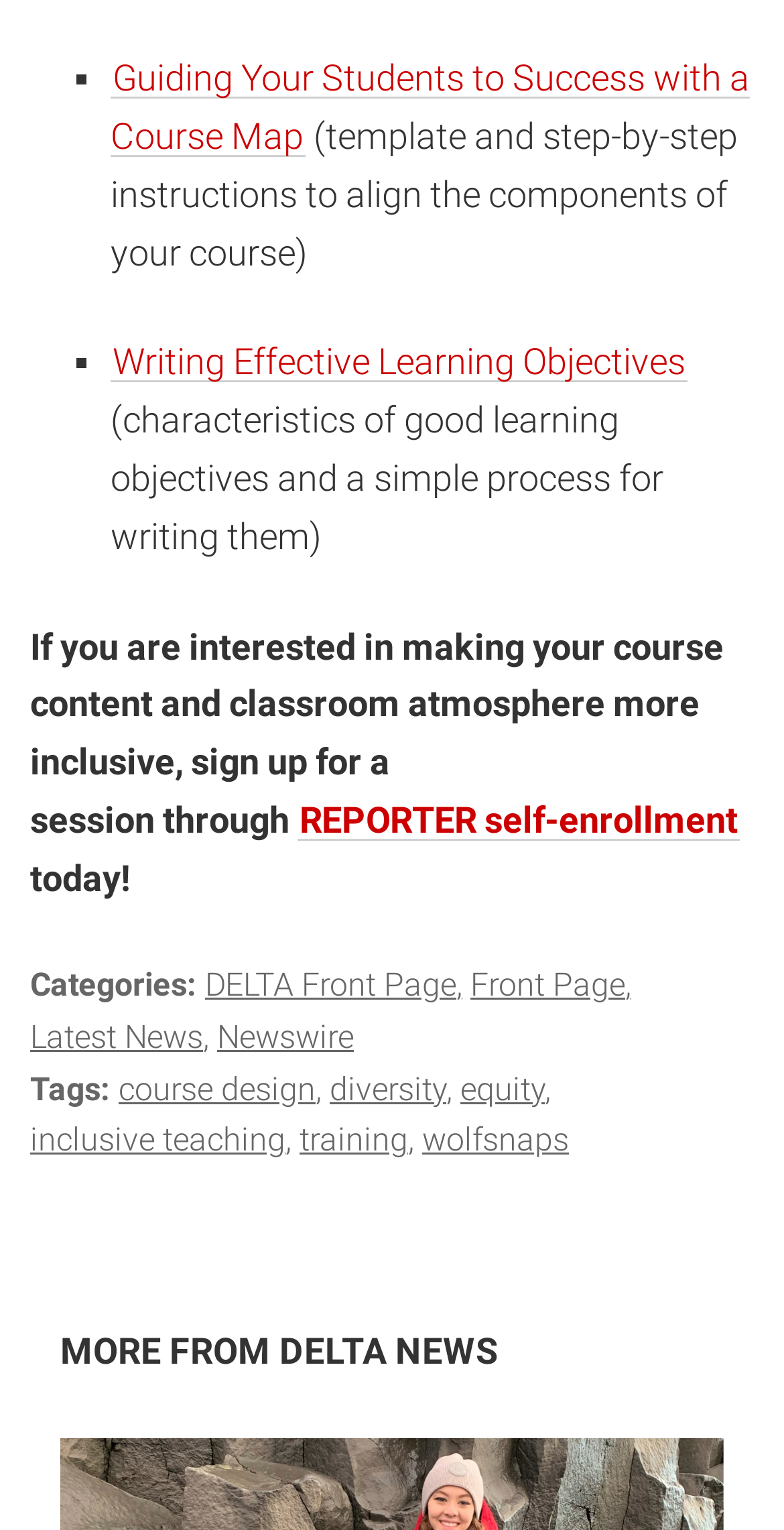Identify the bounding box coordinates of the region that should be clicked to execute the following instruction: "Read the latest news".

[0.038, 0.665, 0.267, 0.69]